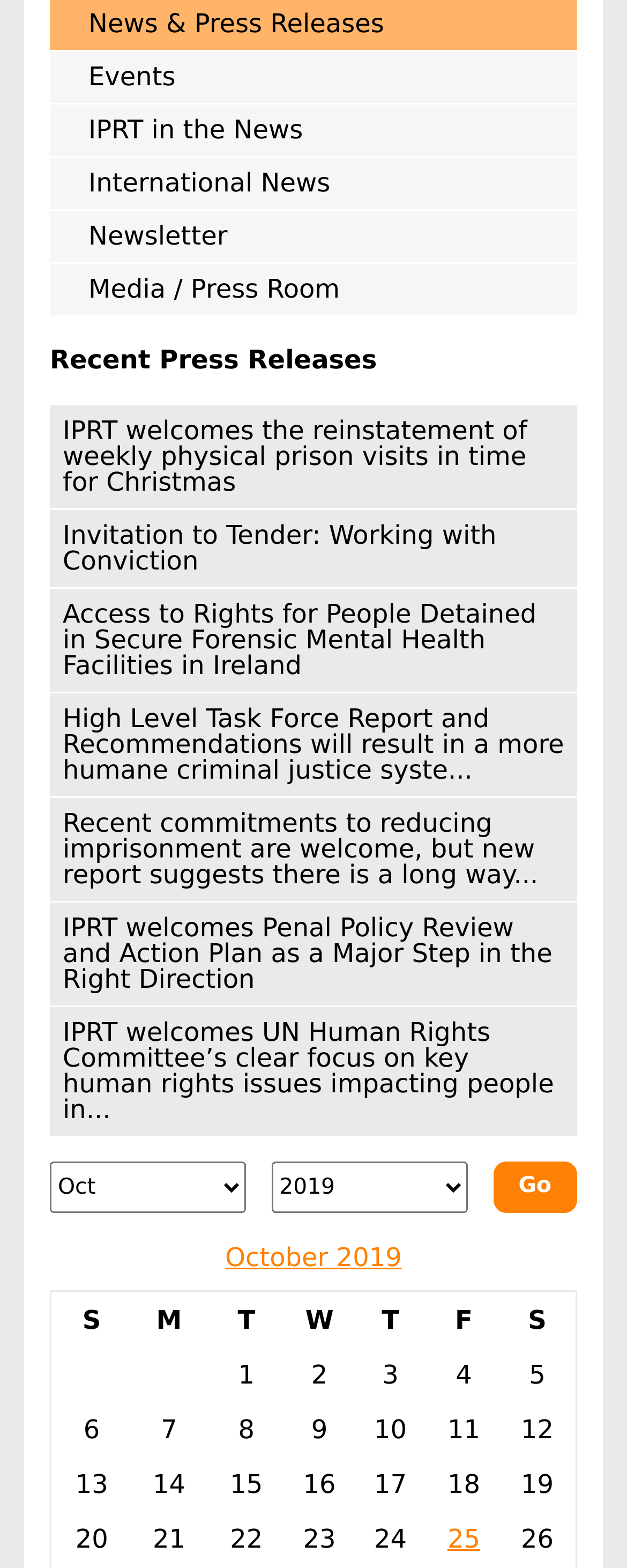Respond with a single word or short phrase to the following question: 
How many links are there in the 'Recent Press Releases' section?

7